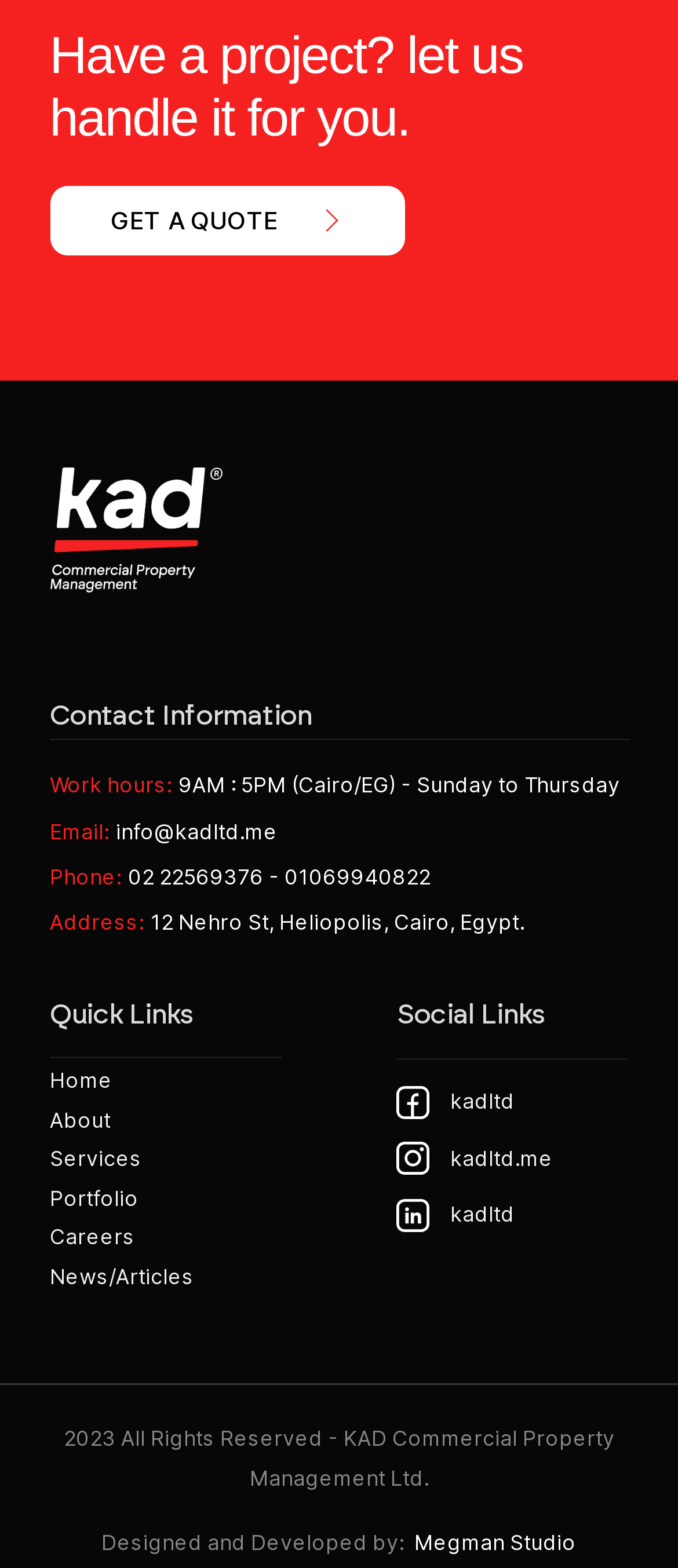Locate the bounding box coordinates of the segment that needs to be clicked to meet this instruction: "Visit home page".

[0.073, 0.677, 0.415, 0.702]